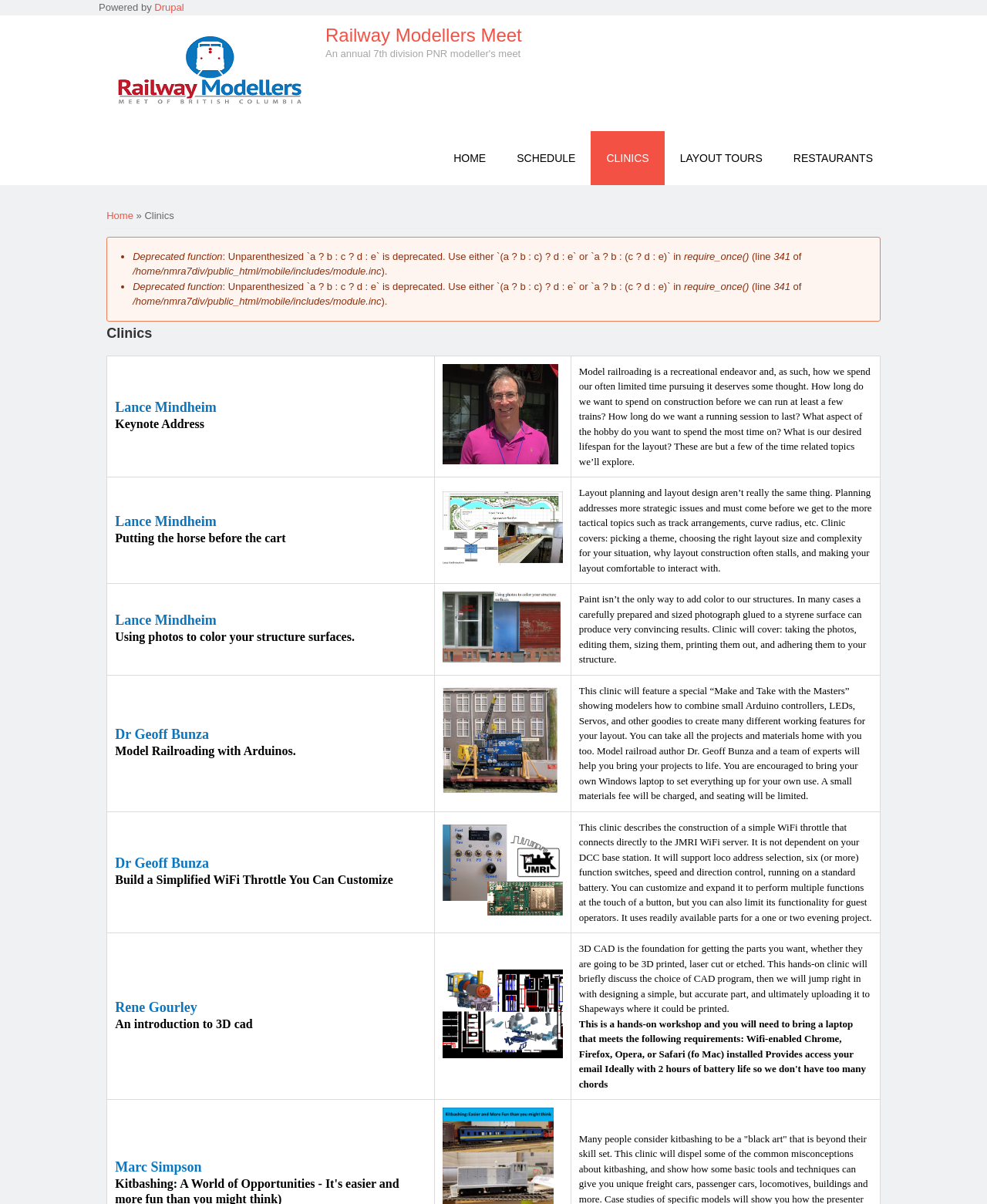Using the element description provided, determine the bounding box coordinates in the format (top-left x, top-left y, bottom-right x, bottom-right y). Ensure that all values are floating point numbers between 0 and 1. Element description: parent_node: 内网 |EN|中国科学院

None